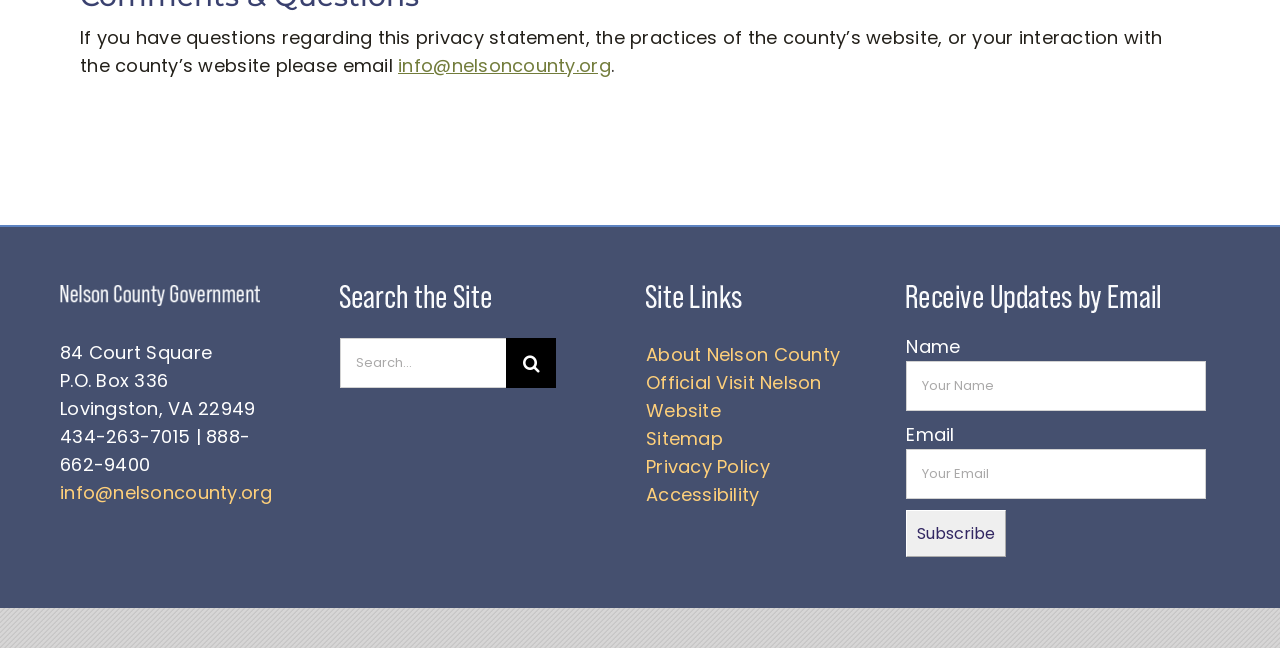Please answer the following question using a single word or phrase: 
What is the purpose of the 'Subscribe' button?

To subscribe to a newsletter or updates